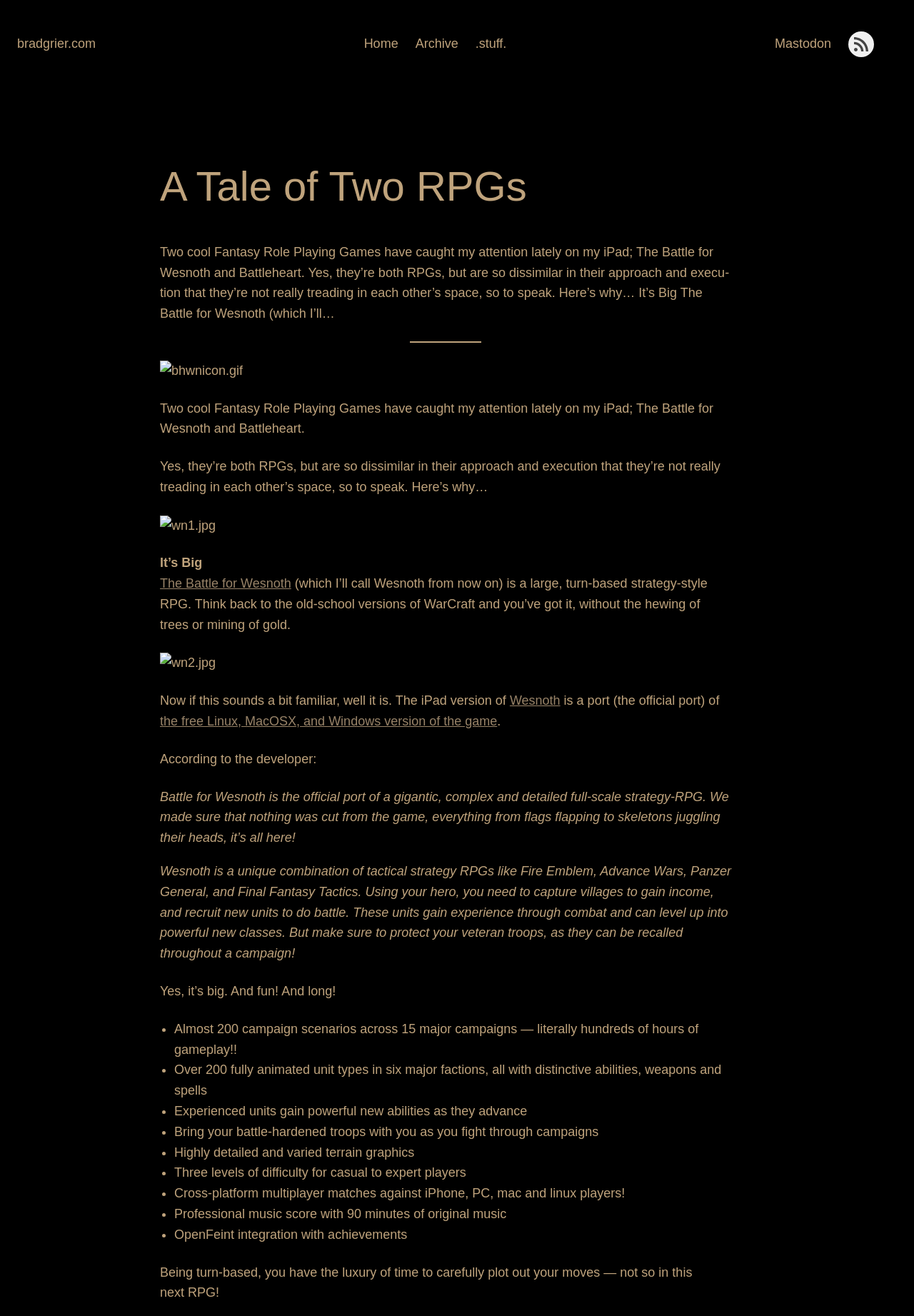Identify the bounding box coordinates for the element that needs to be clicked to fulfill this instruction: "Click on the 'RSS feed available' link". Provide the coordinates in the format of four float numbers between 0 and 1: [left, top, right, bottom].

[0.928, 0.024, 0.956, 0.043]